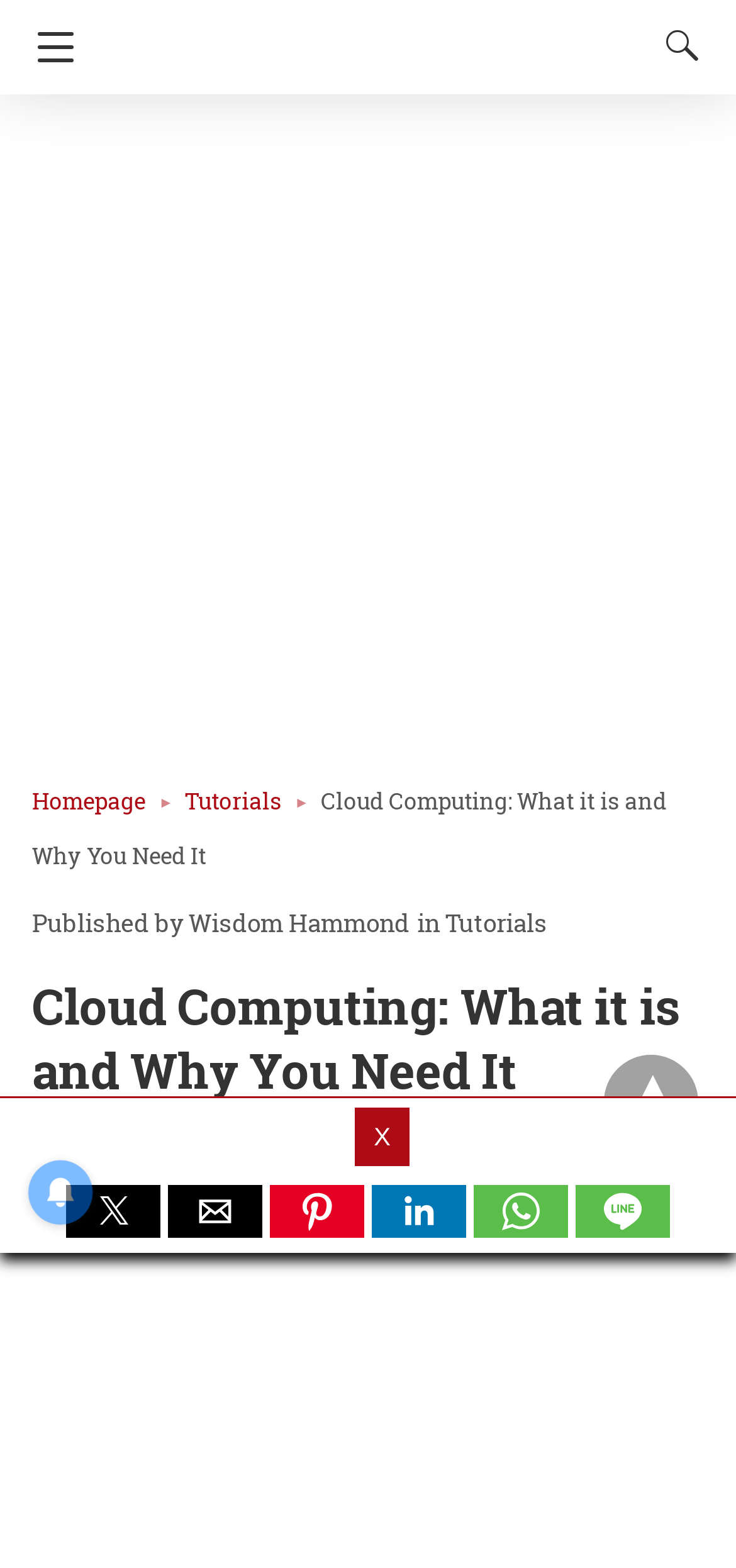Locate the bounding box coordinates of the clickable area needed to fulfill the instruction: "Search for something".

[0.869, 0.014, 0.962, 0.045]